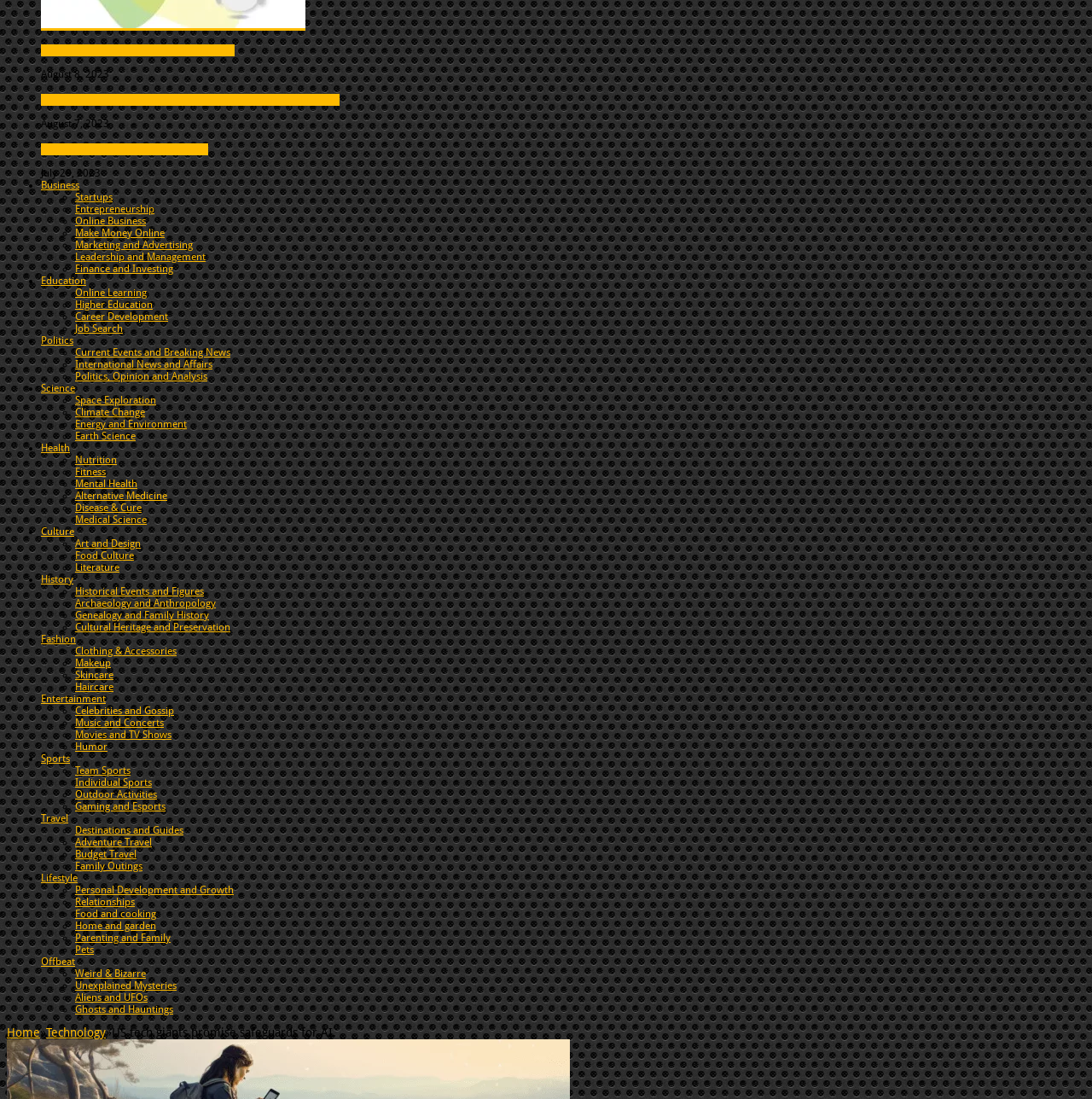Please find the bounding box coordinates of the element that you should click to achieve the following instruction: "Browse 'Business' category". The coordinates should be presented as four float numbers between 0 and 1: [left, top, right, bottom].

[0.038, 0.163, 0.073, 0.174]